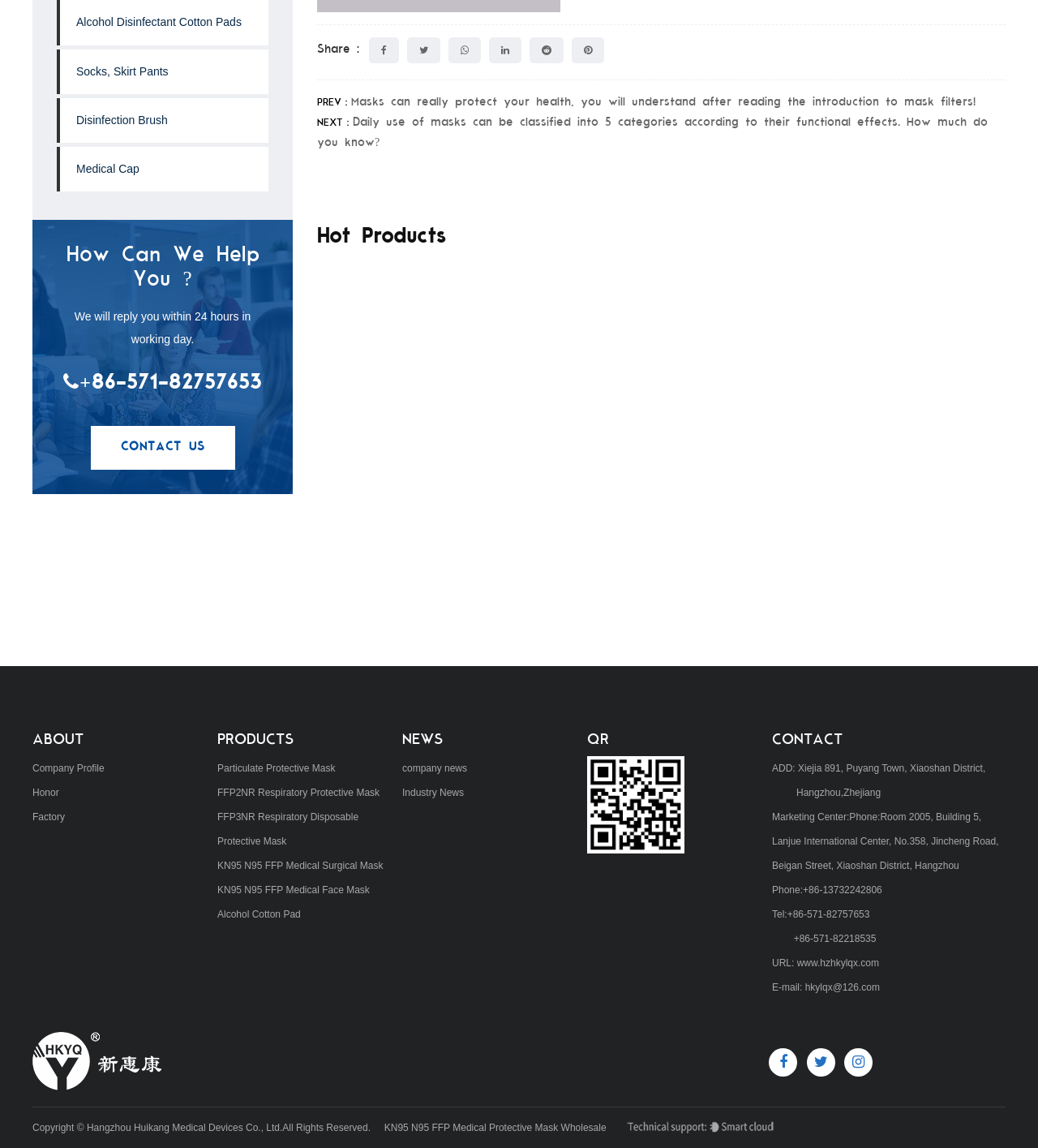Determine the bounding box for the UI element as described: "FFP3NR Respiratory Disposable Protective Mask". The coordinates should be represented as four float numbers between 0 and 1, formatted as [left, top, right, bottom].

[0.209, 0.707, 0.345, 0.738]